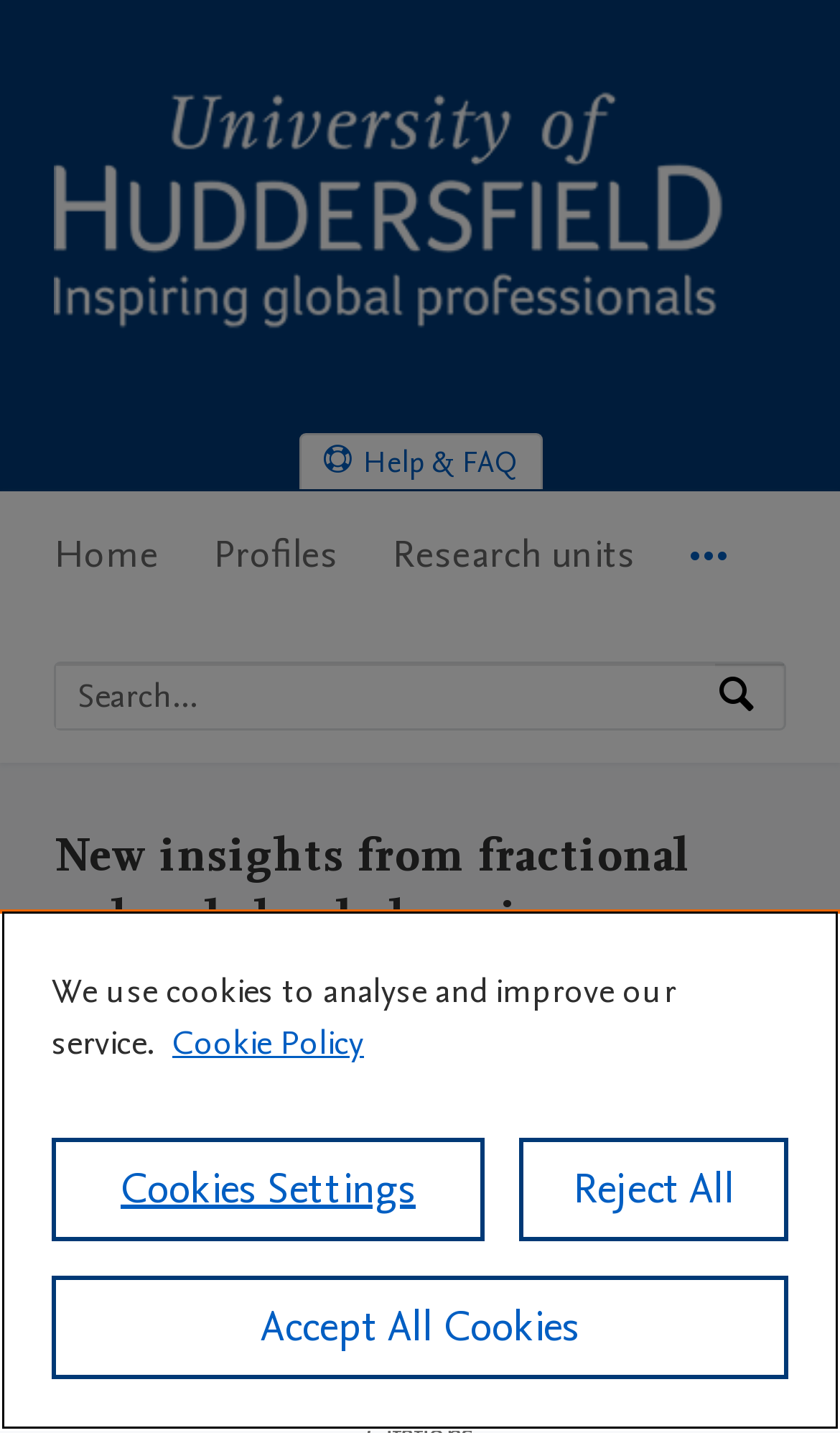Please provide the bounding box coordinates for the element that needs to be clicked to perform the following instruction: "View research output". The coordinates should be given as four float numbers between 0 and 1, i.e., [left, top, right, bottom].

[0.064, 0.79, 0.303, 0.818]